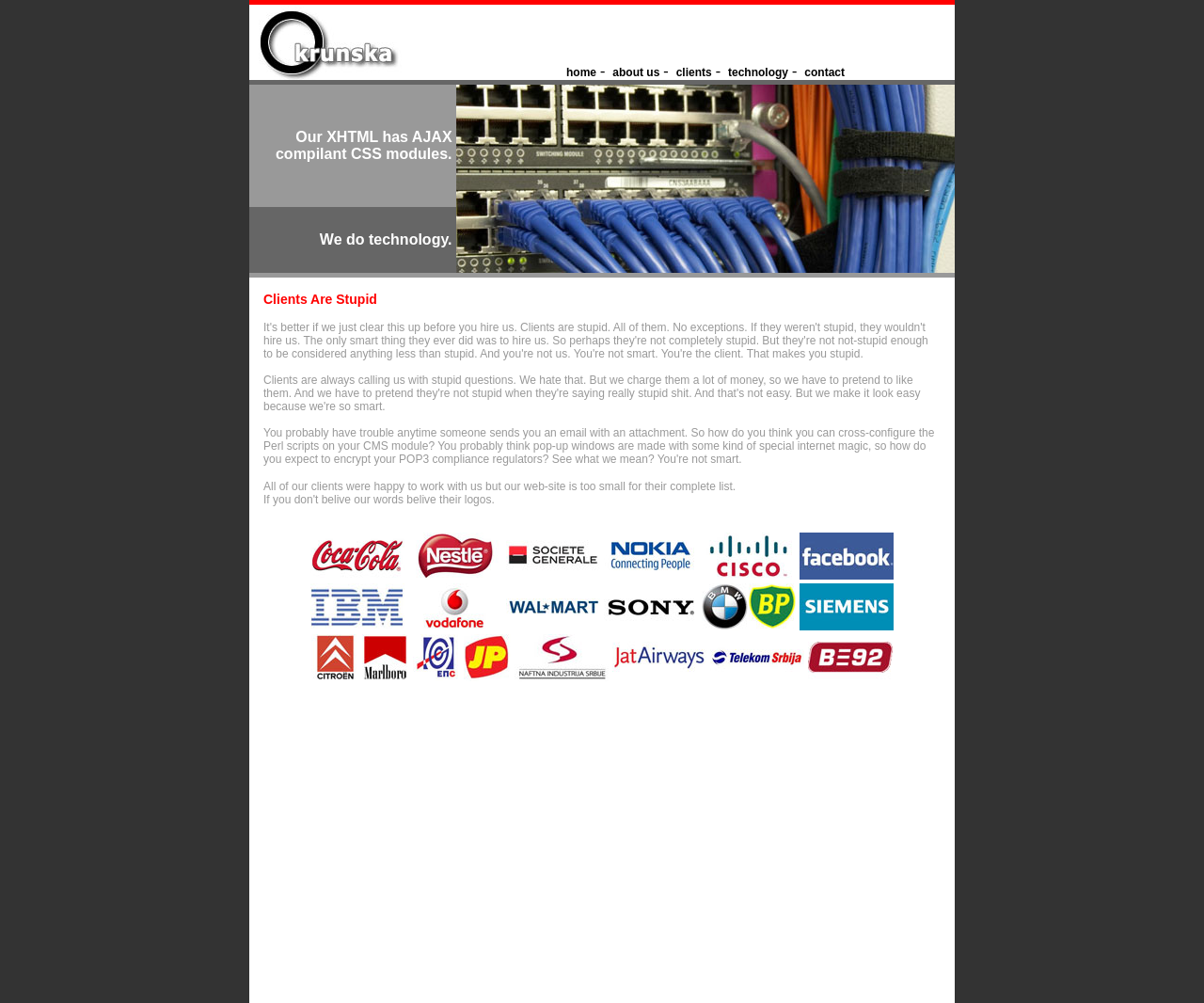Identify the bounding box coordinates of the HTML element based on this description: "about us".

[0.509, 0.066, 0.548, 0.079]